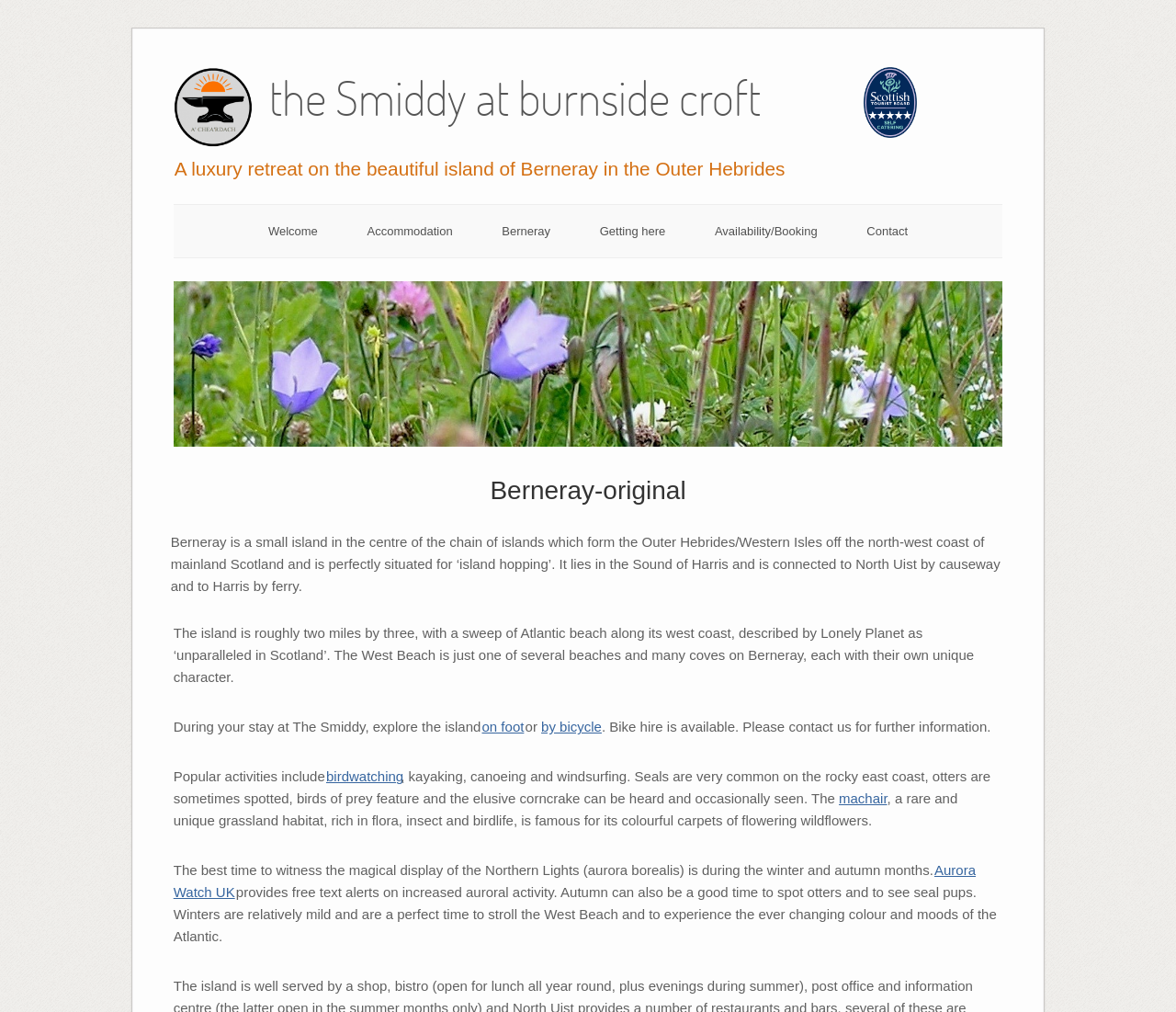Determine the bounding box for the HTML element described here: "machair". The coordinates should be given as [left, top, right, bottom] with each number being a float between 0 and 1.

[0.713, 0.781, 0.754, 0.797]